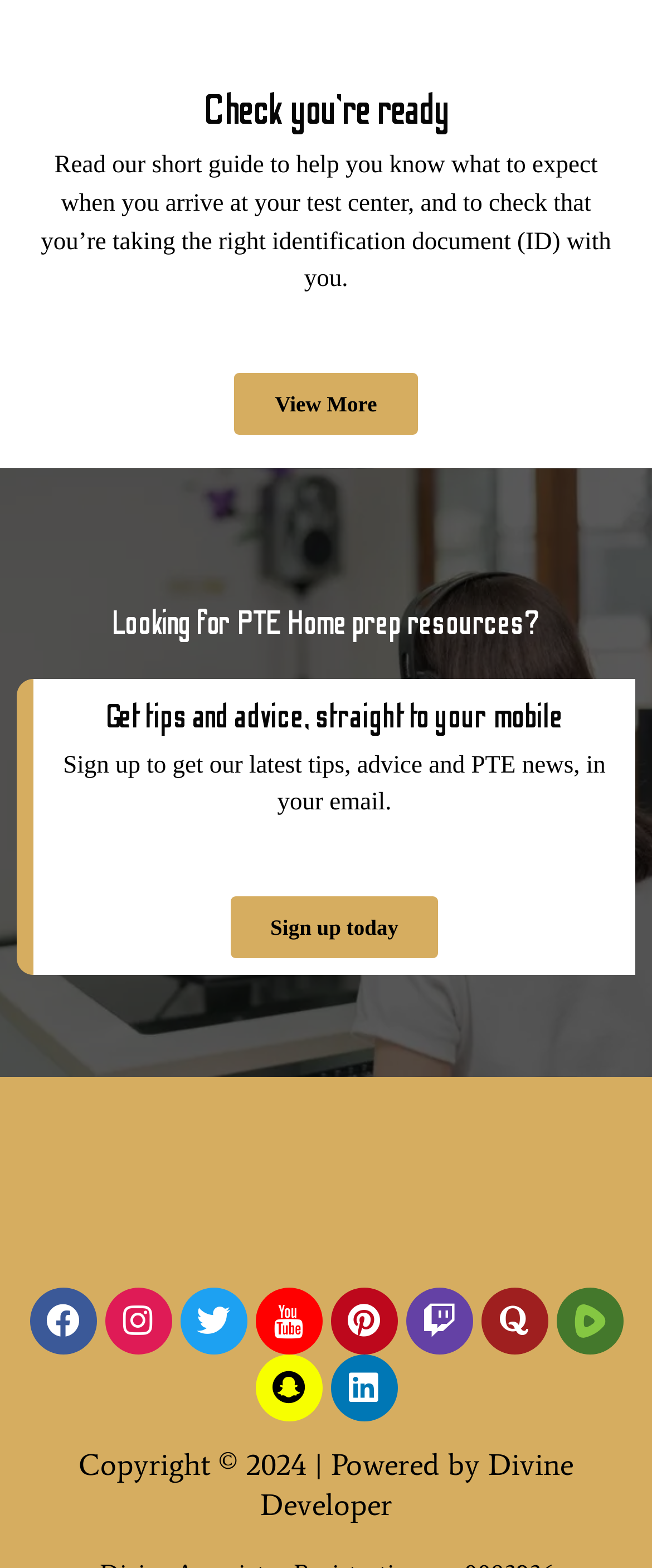Determine the bounding box coordinates of the UI element described below. Use the format (top-left x, top-left y, bottom-right x, bottom-right y) with floating point numbers between 0 and 1: View More

[0.36, 0.237, 0.64, 0.277]